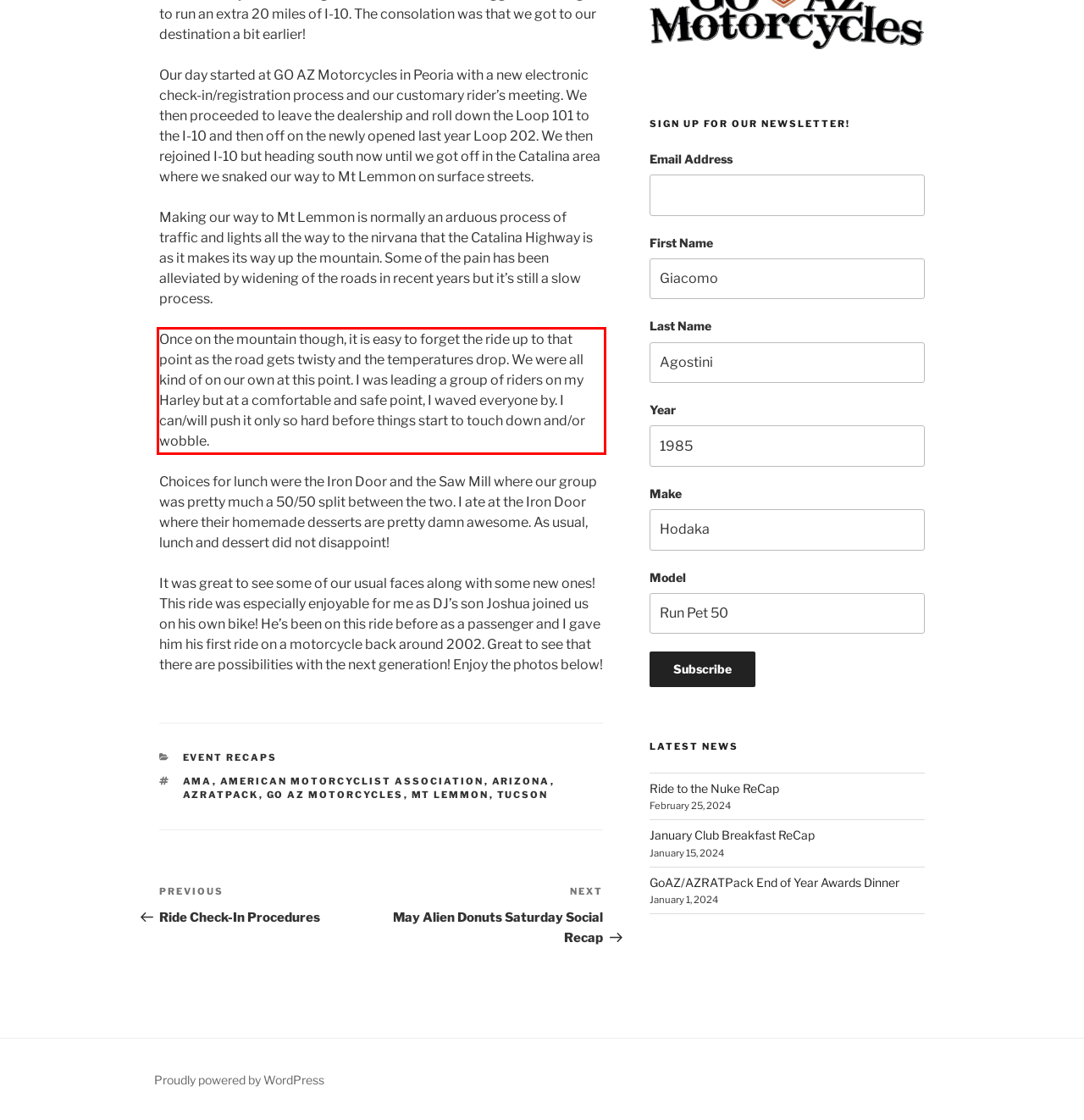Please identify the text within the red rectangular bounding box in the provided webpage screenshot.

Once on the mountain though, it is easy to forget the ride up to that point as the road gets twisty and the temperatures drop. We were all kind of on our own at this point. I was leading a group of riders on my Harley but at a comfortable and safe point, I waved everyone by. I can/will push it only so hard before things start to touch down and/or wobble.